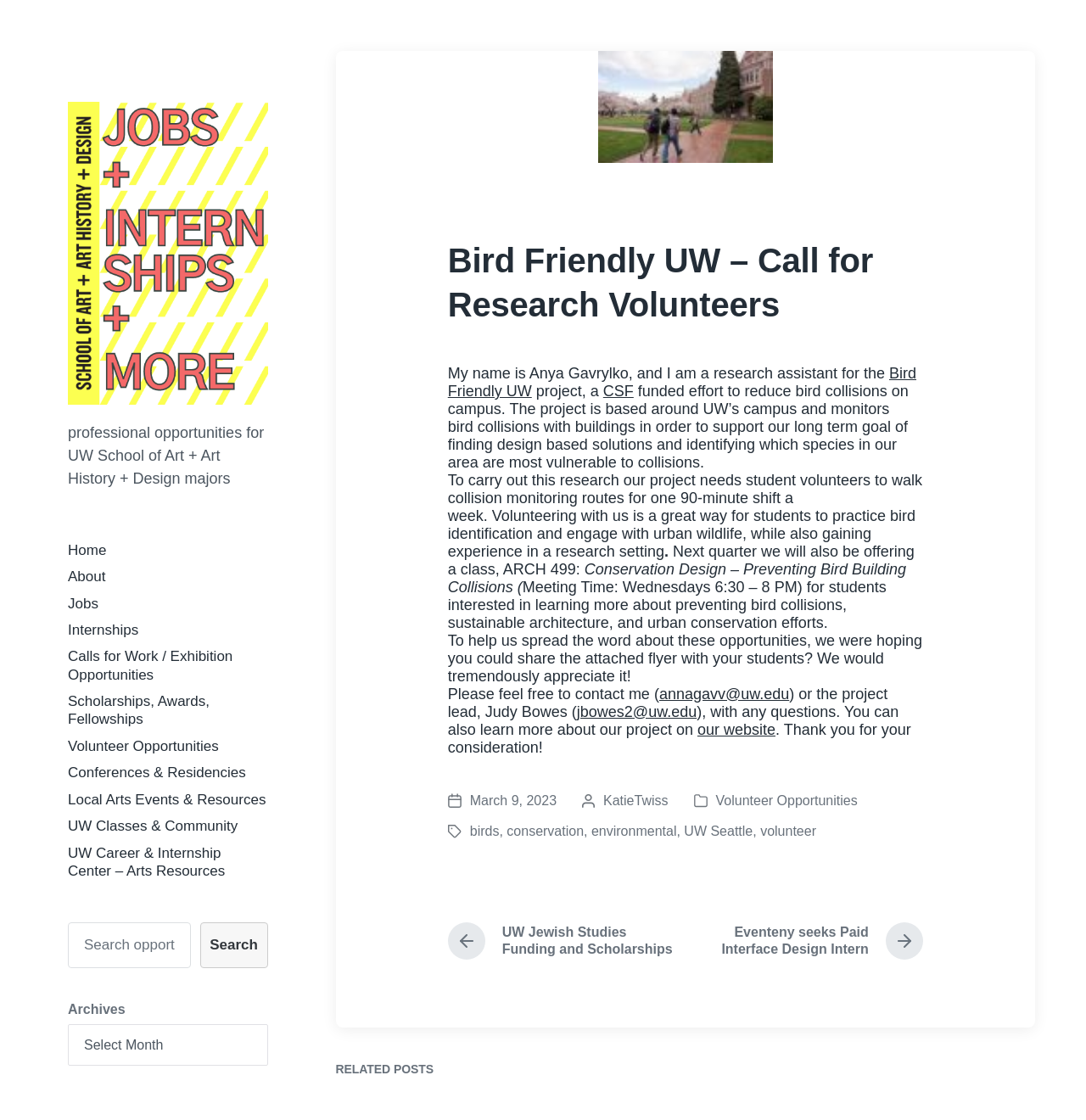Please respond to the question with a concise word or phrase:
What is the name of the research project?

Bird Friendly UW